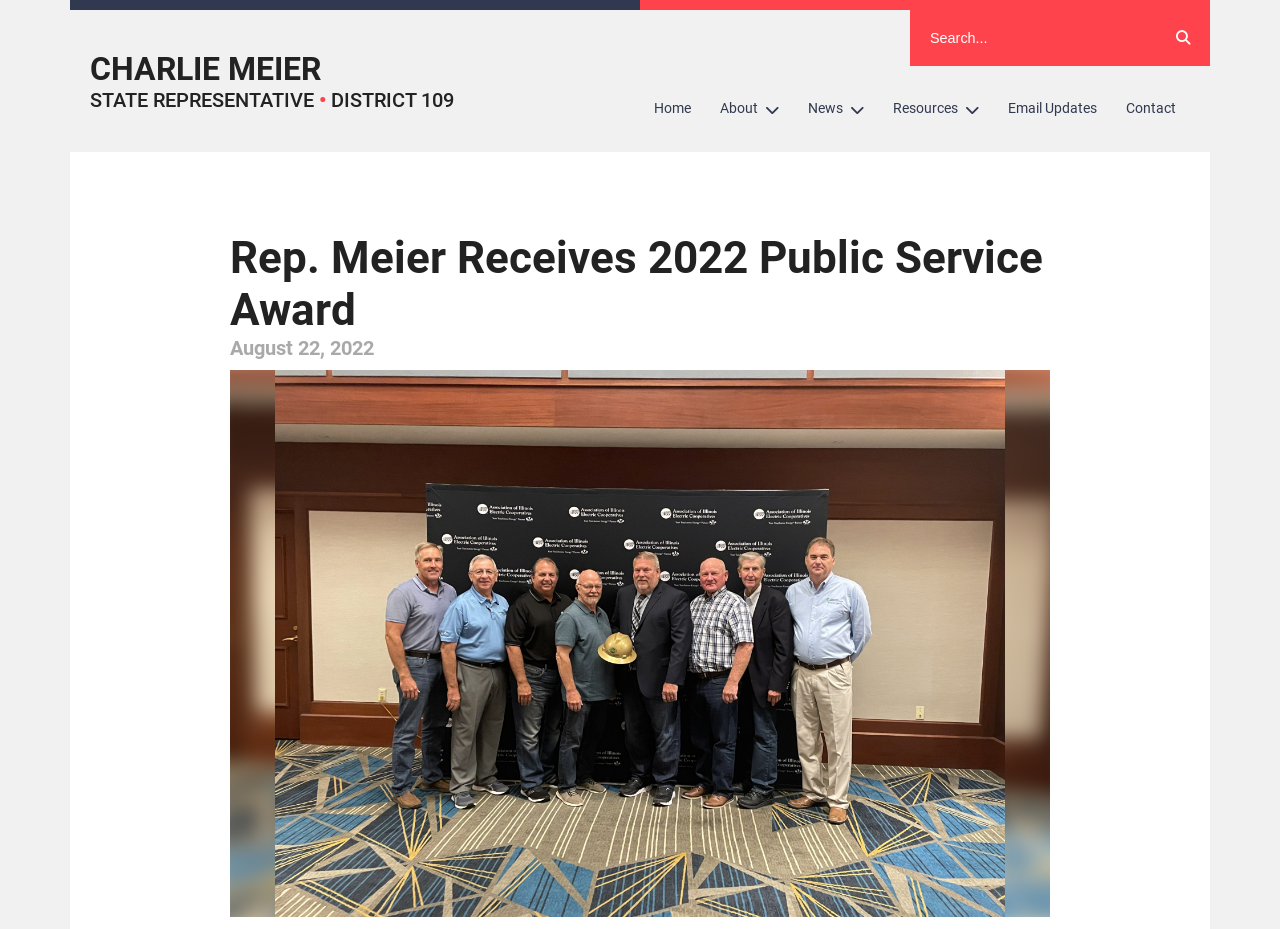What is the award received by Rep. Meier?
Identify the answer in the screenshot and reply with a single word or phrase.

2022 Public Service Award